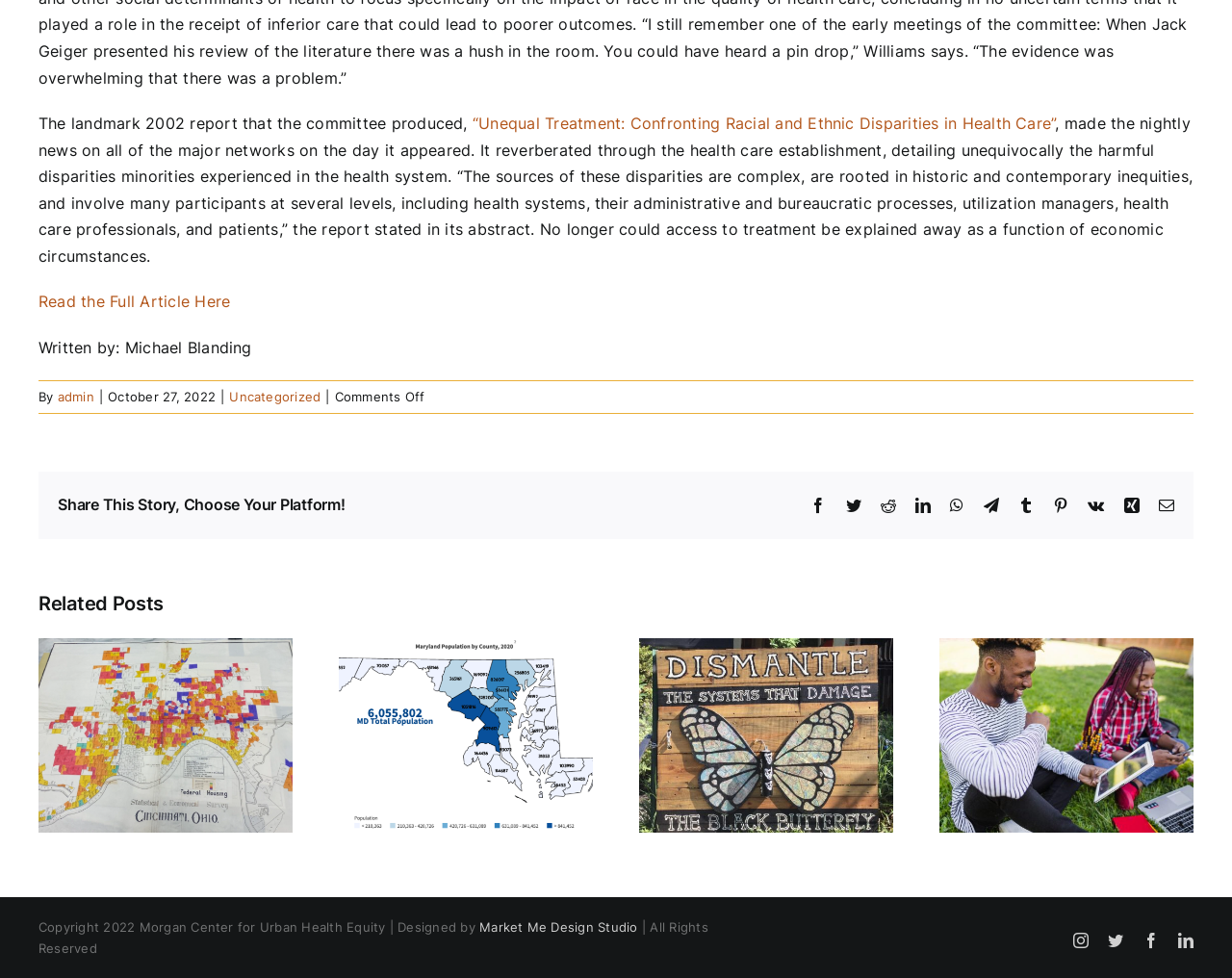Identify the bounding box coordinates of the area that should be clicked in order to complete the given instruction: "Read the full article". The bounding box coordinates should be four float numbers between 0 and 1, i.e., [left, top, right, bottom].

[0.031, 0.298, 0.187, 0.318]